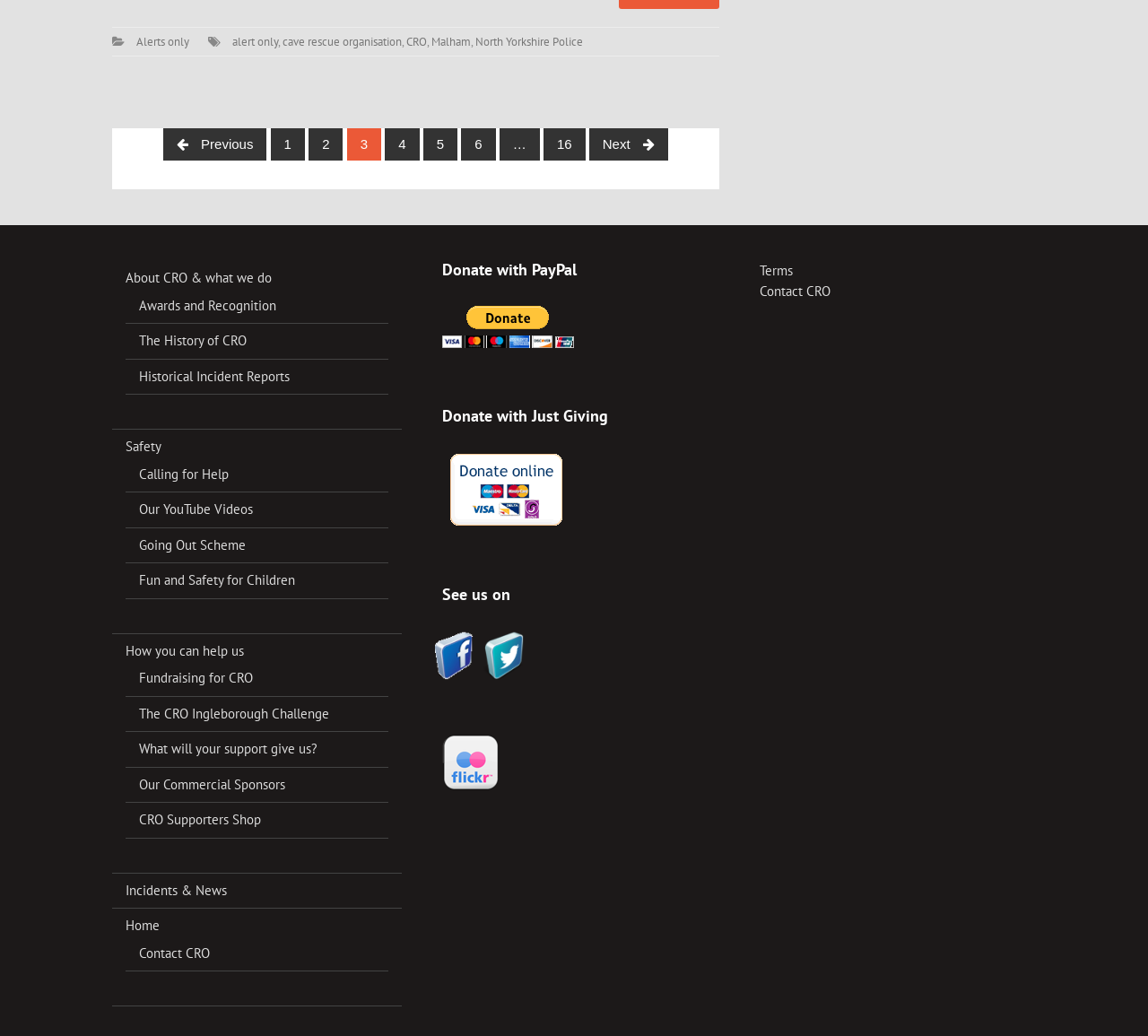Using the provided element description "Incidents & News", determine the bounding box coordinates of the UI element.

[0.109, 0.851, 0.198, 0.867]